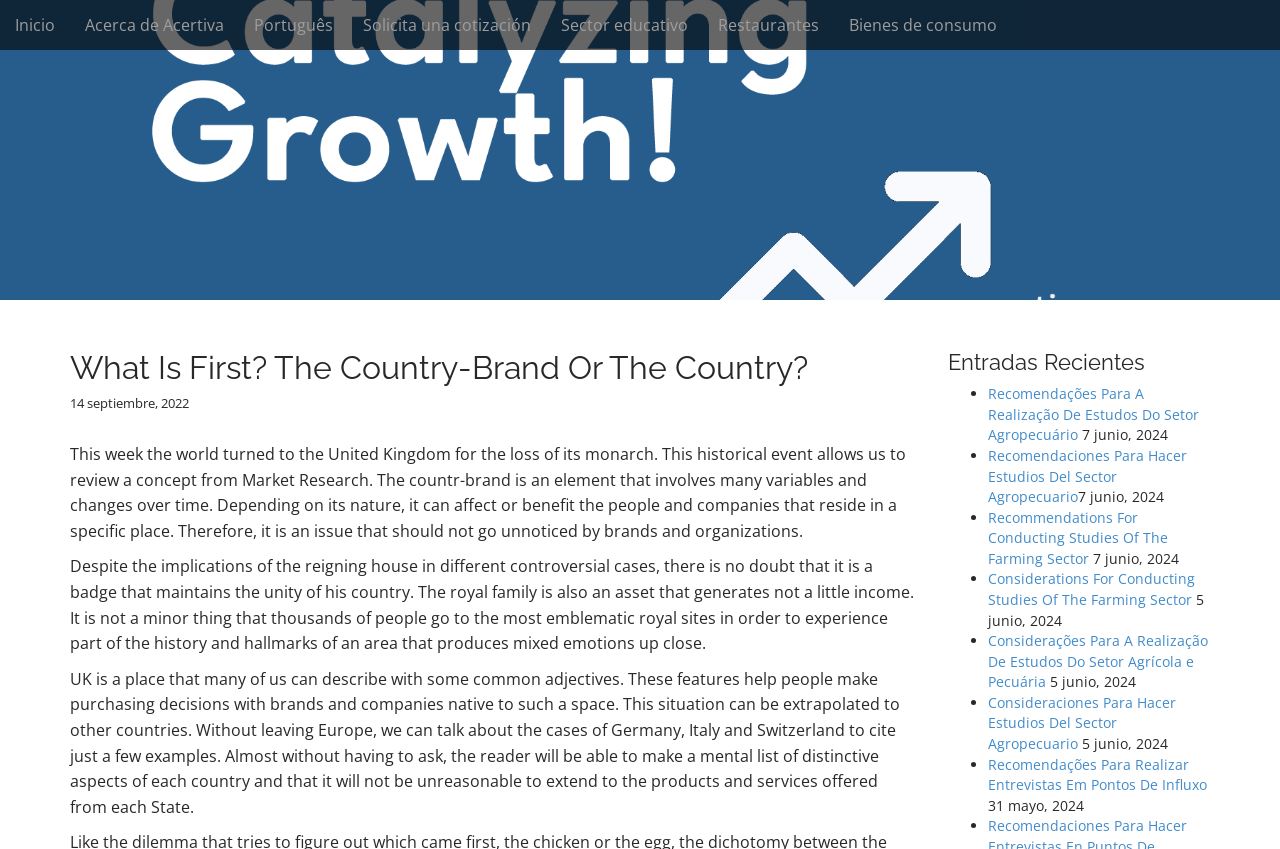Based on the element description "Sector educativo", predict the bounding box coordinates of the UI element.

[0.427, 0.0, 0.549, 0.059]